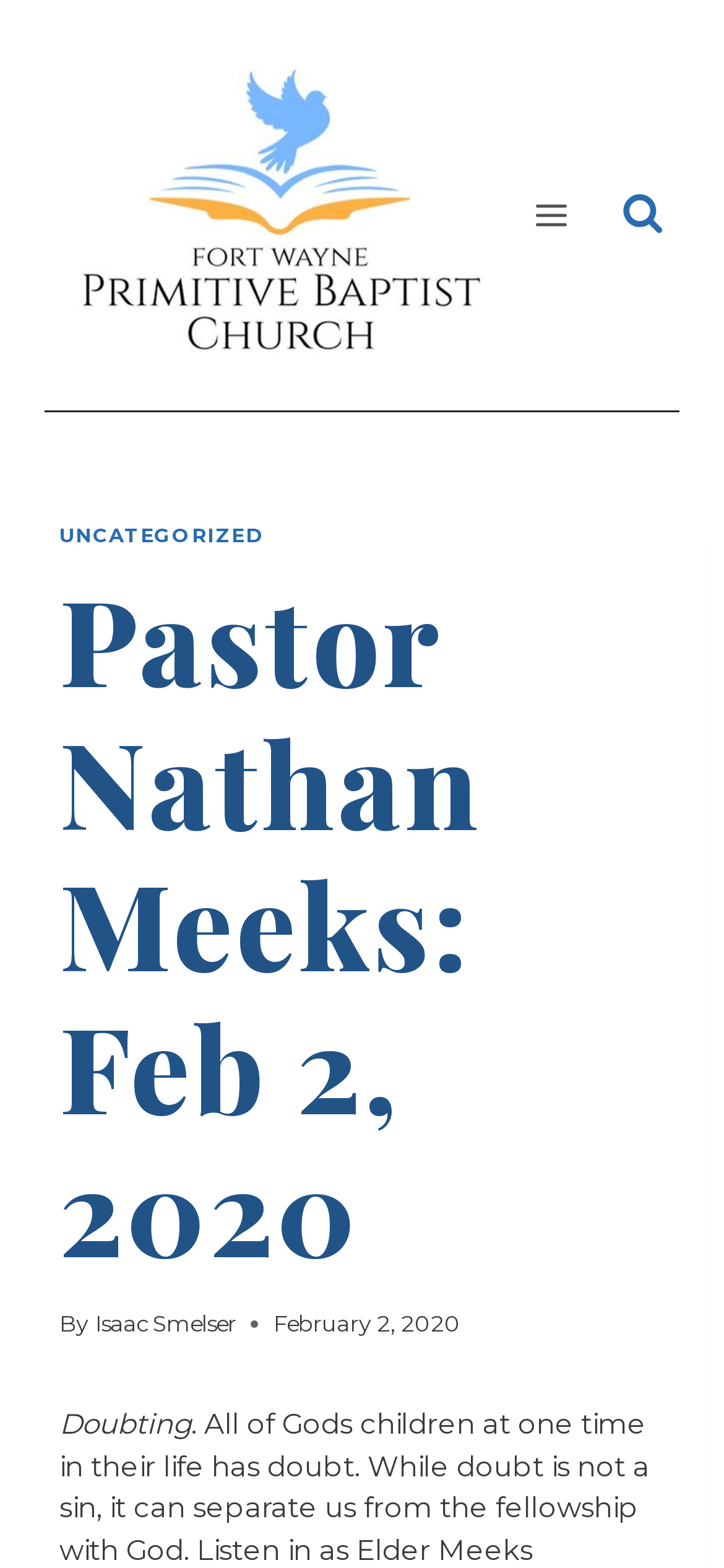Examine the screenshot and answer the question in as much detail as possible: What is the name of the church?

I found the answer by looking at the link element with the text 'Fort Wayne Primitive Baptist Church' which is located at the top of the page.